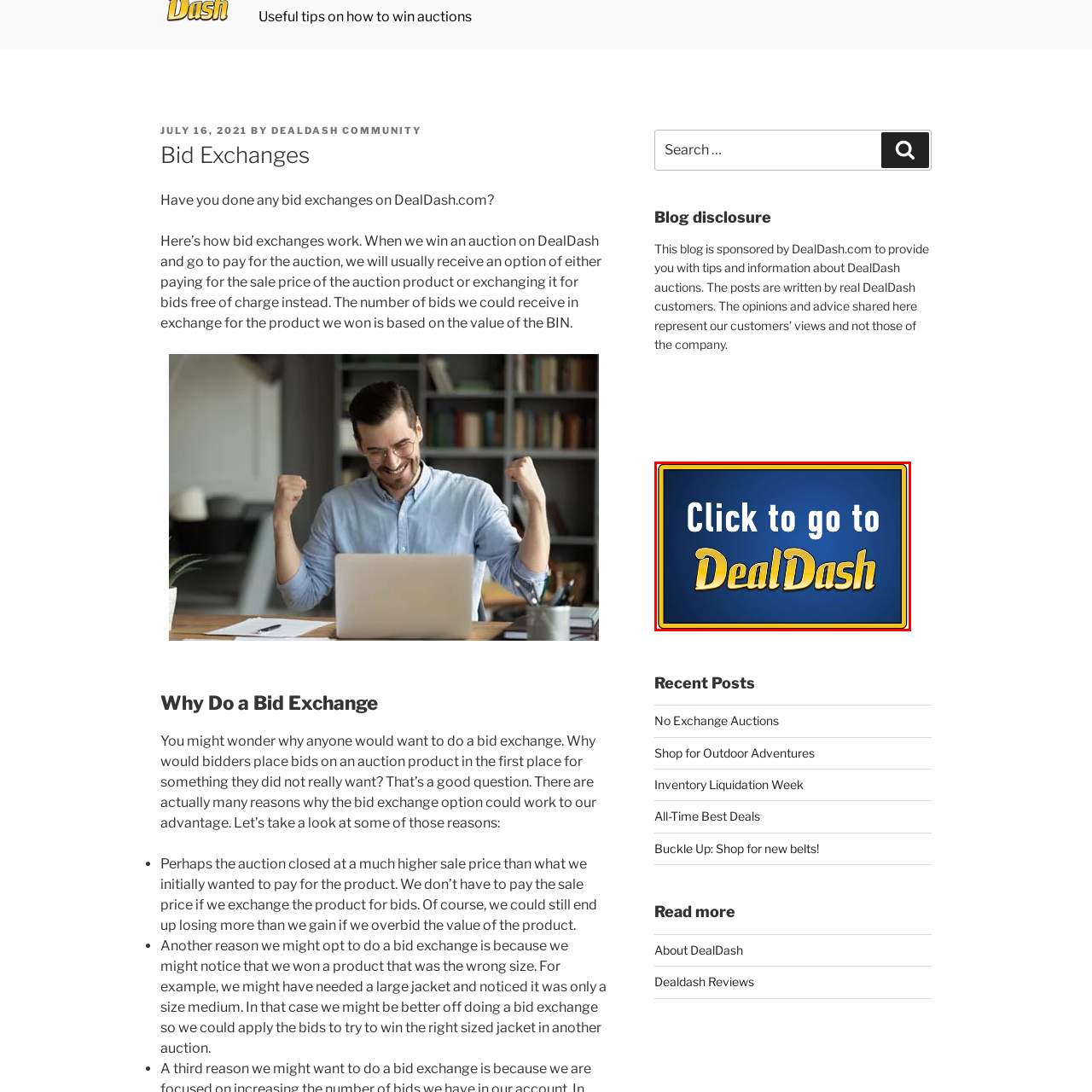Look at the region marked by the red box and describe it extensively.

The image prominently features a call-to-action button with the text "Click to go to DealDash" in bold, white letters. Below this text, the word "DealDash" is accentuated in a bright gold font, set against a vibrant blue background. This design aims to capture the viewer's attention, inviting them to engage with the website. The button is likely intended for users interested in participating in online auctions or exploring deals in a fun and dynamic shopping environment.